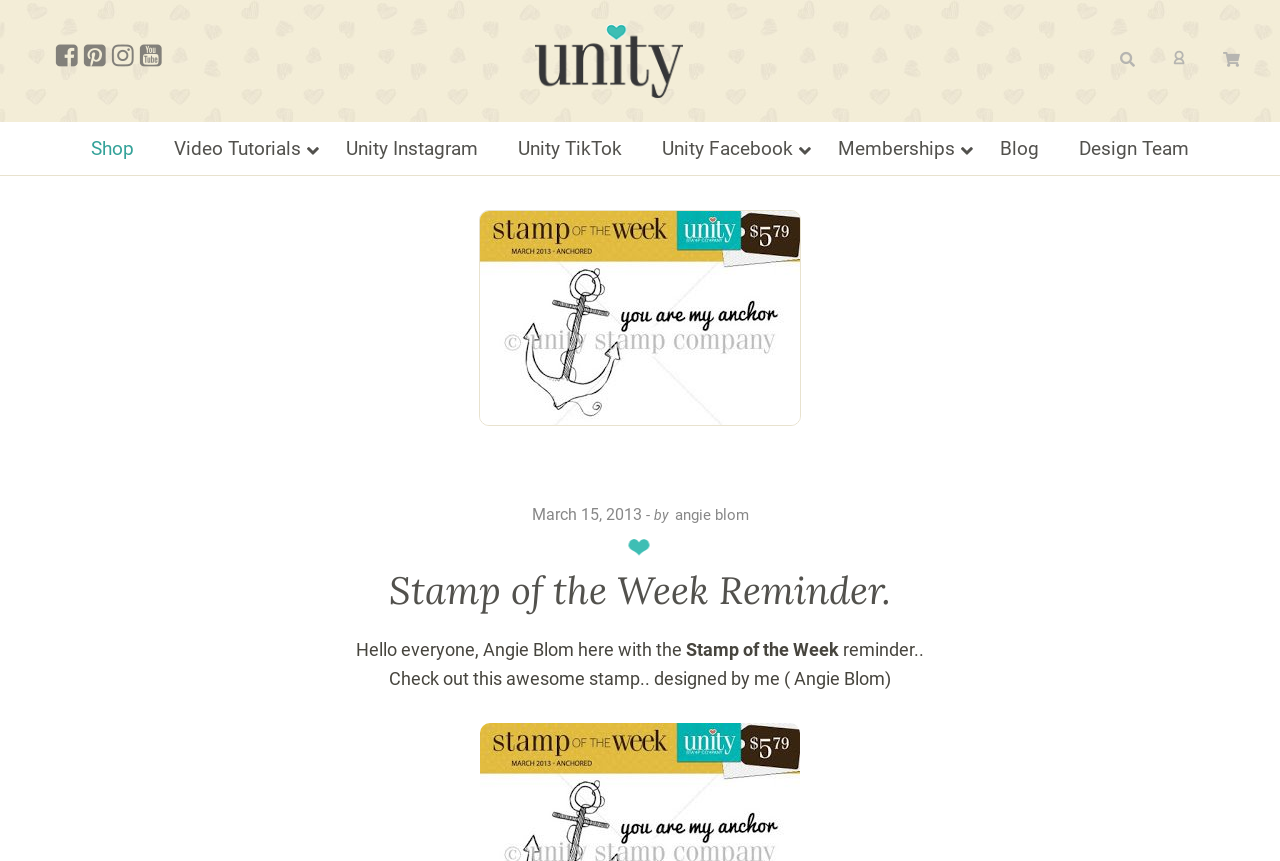Can you determine the bounding box coordinates of the area that needs to be clicked to fulfill the following instruction: "View the article about managing a painting business"?

None